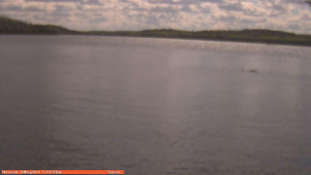Provide a brief response to the question below using a single word or phrase: 
What is the shape of the shoreline?

Outlined by green hills